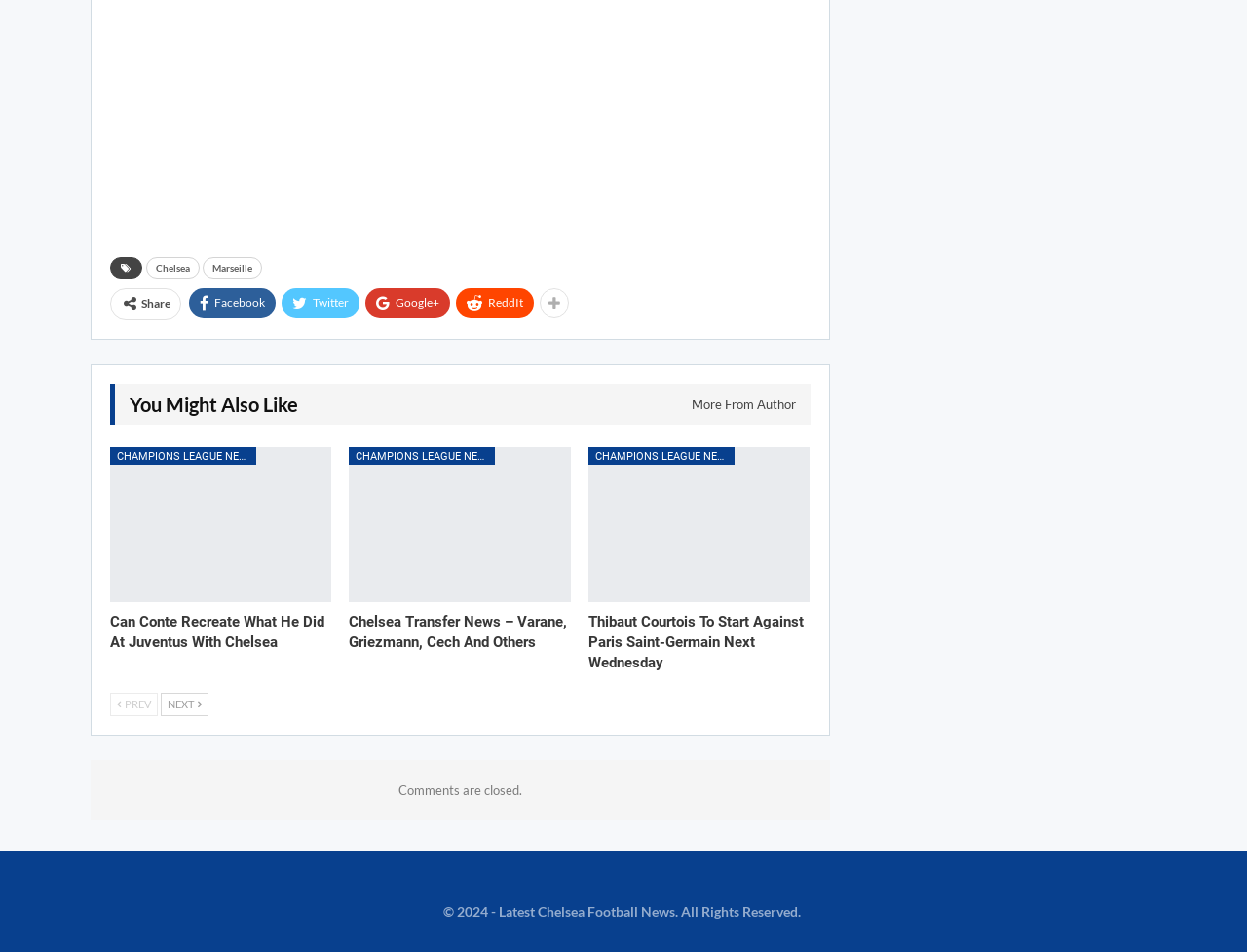Could you indicate the bounding box coordinates of the region to click in order to complete this instruction: "Read more about Champions League News".

[0.088, 0.469, 0.205, 0.488]